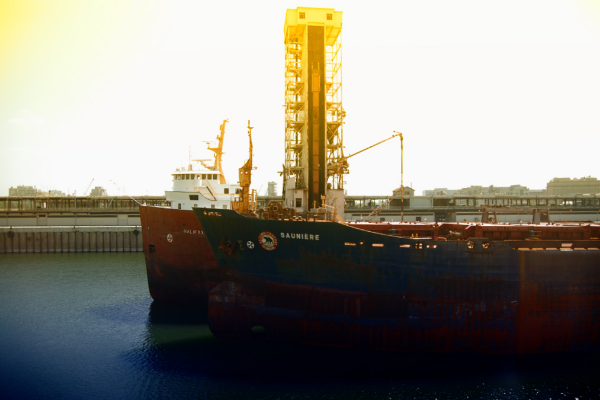What time of day is depicted in the image?
Answer the question using a single word or phrase, according to the image.

Evening